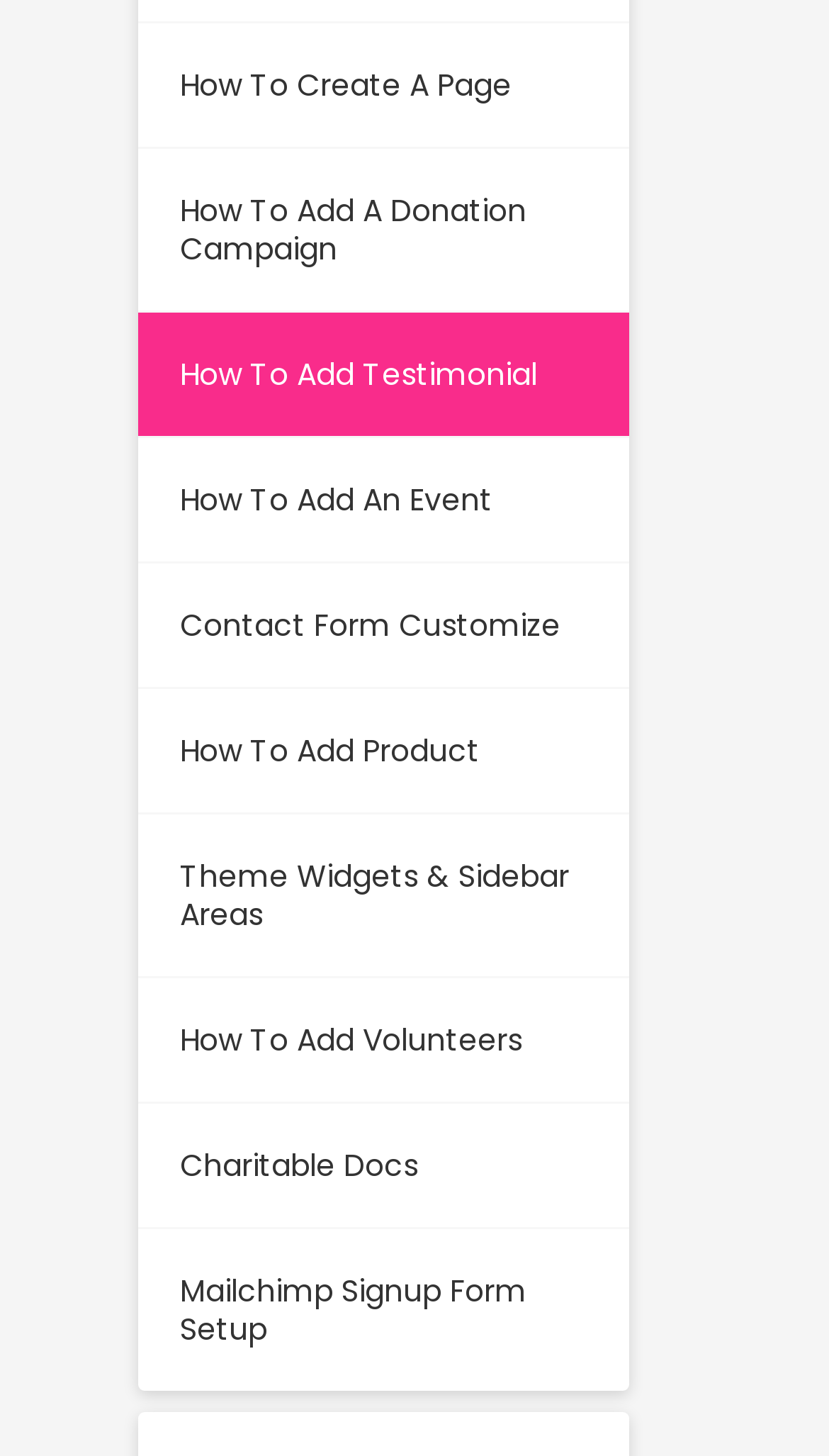Please identify the bounding box coordinates of the area I need to click to accomplish the following instruction: "View January 2011".

None